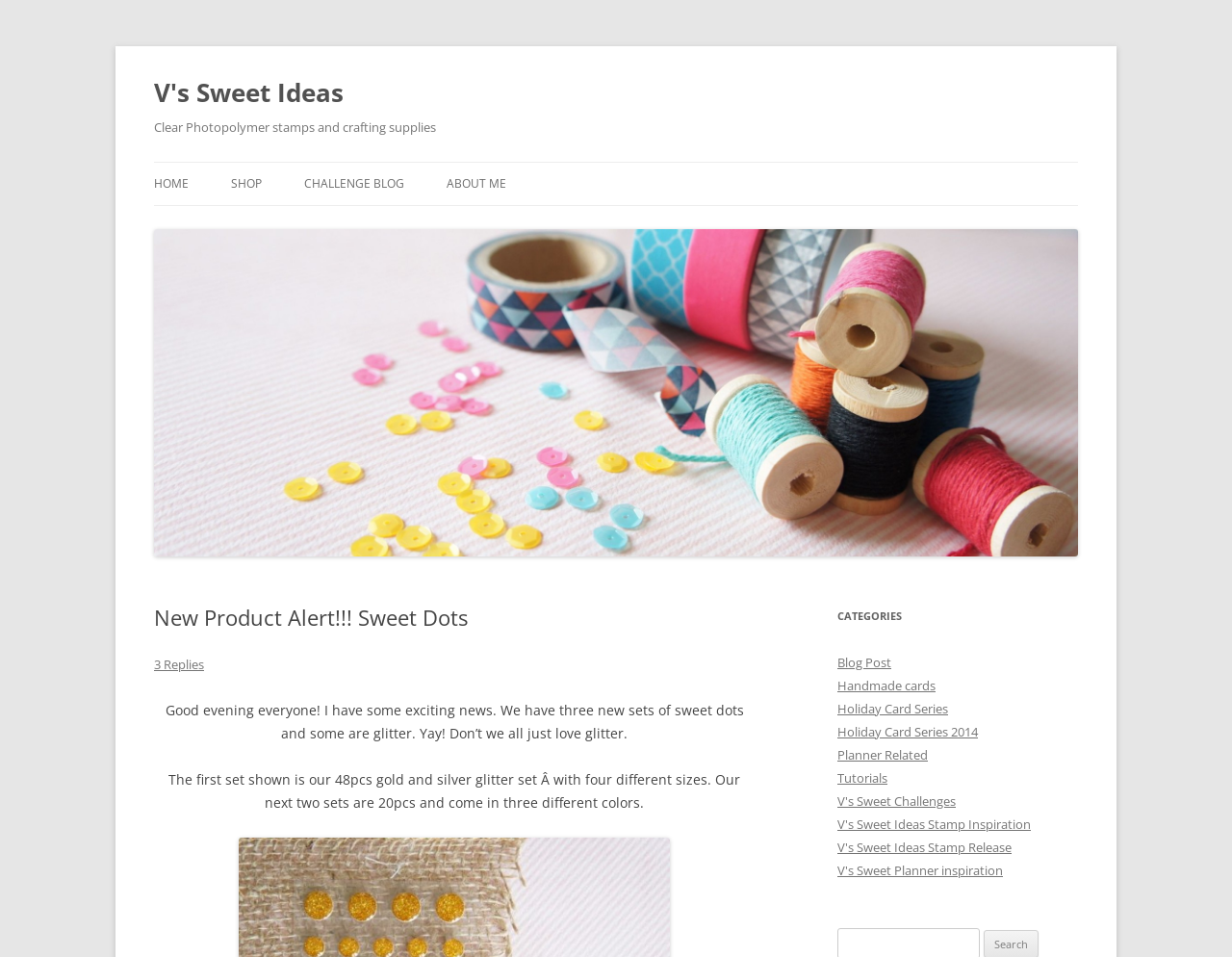What categories are available on the website?
Refer to the image and give a detailed answer to the query.

The categories available on the website can be determined by looking at the heading element 'CATEGORIES' and the links present underneath it, such as 'Blog Post', 'Handmade cards', 'Holiday Card Series', etc.